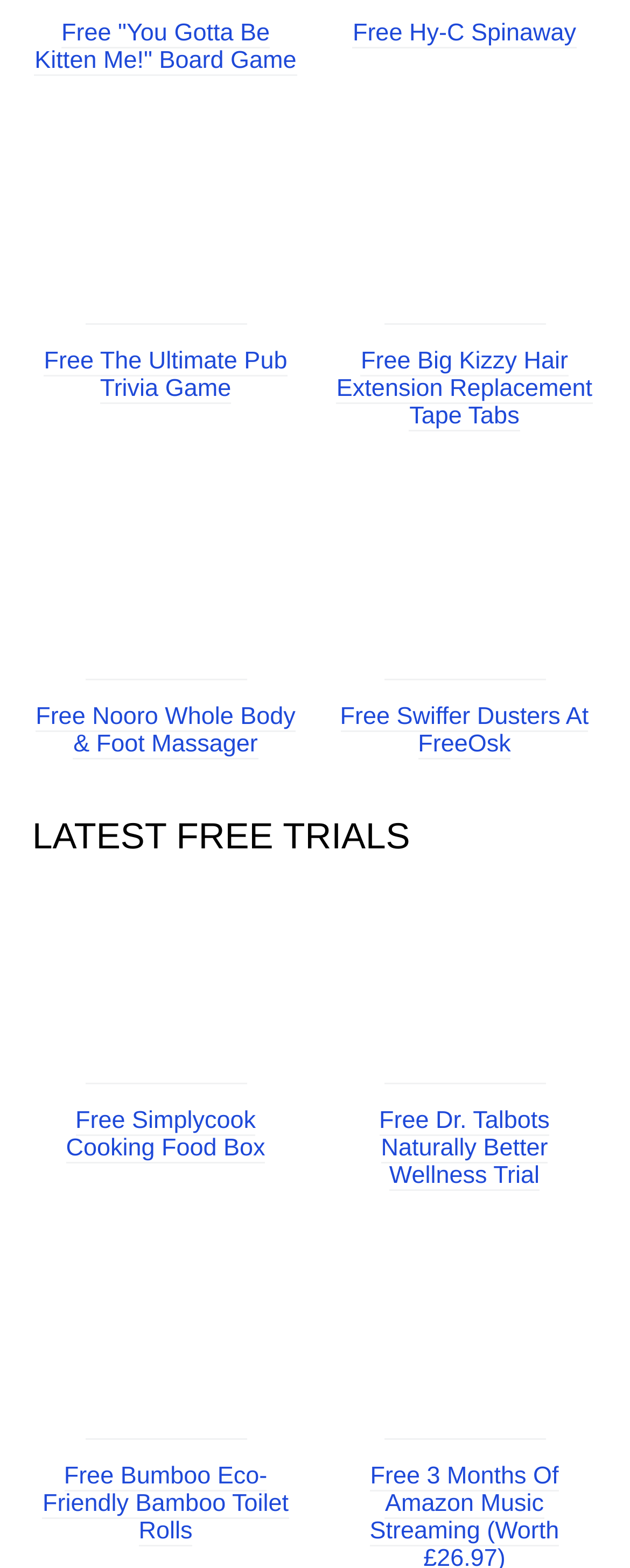Please predict the bounding box coordinates of the element's region where a click is necessary to complete the following instruction: "Learn more about 'Free Bumboo Eco-Friendly Bamboo Toilet Rolls'". The coordinates should be represented by four float numbers between 0 and 1, i.e., [left, top, right, bottom].

[0.135, 0.9, 0.391, 0.918]